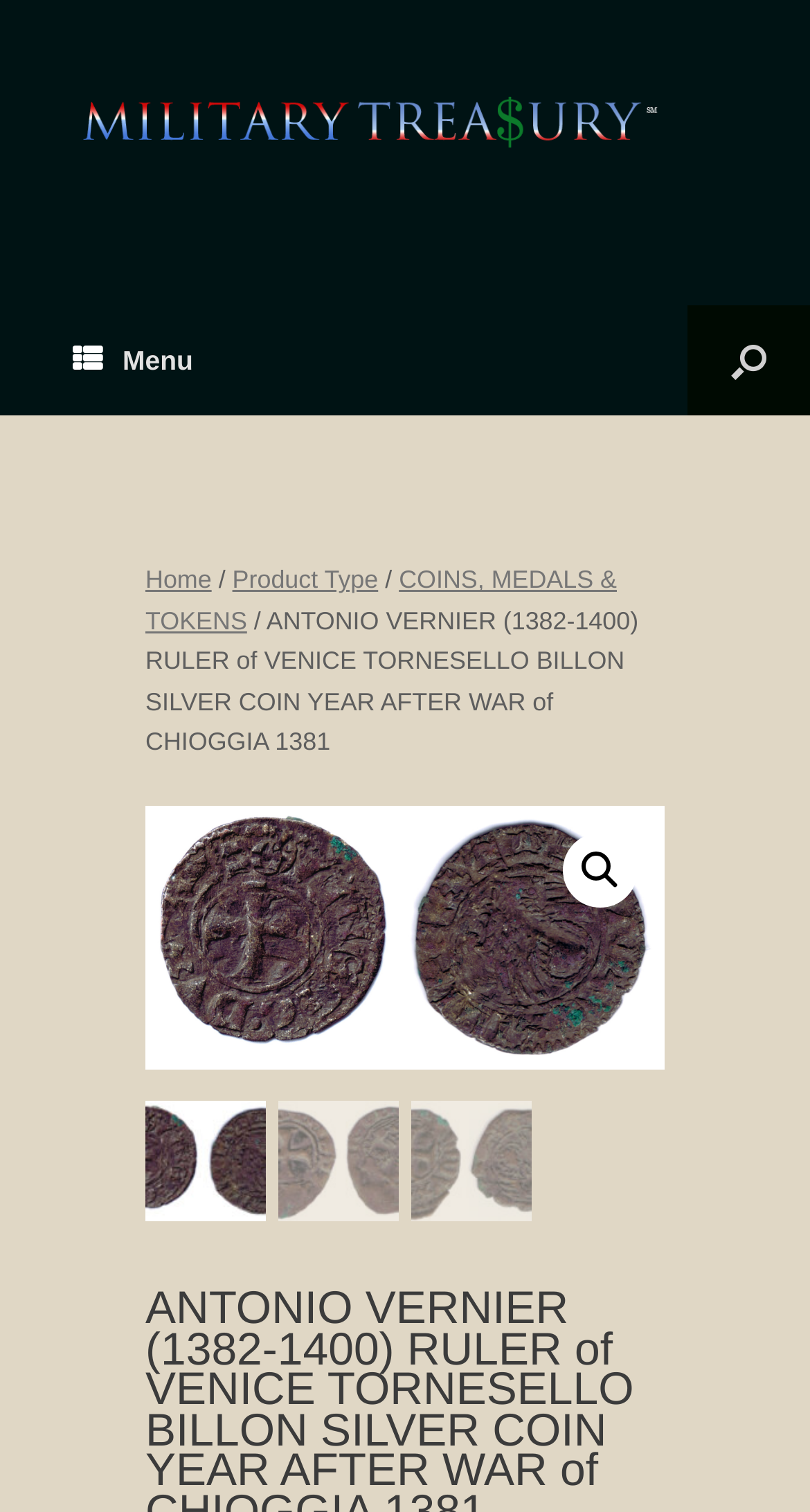Please identify the primary heading on the webpage and return its text.

ANTONIO VERNIER (1382-1400) RULER of VENICE TORNESELLO BILLON SILVER COIN YEAR AFTER WAR of CHIOGGIA 1381